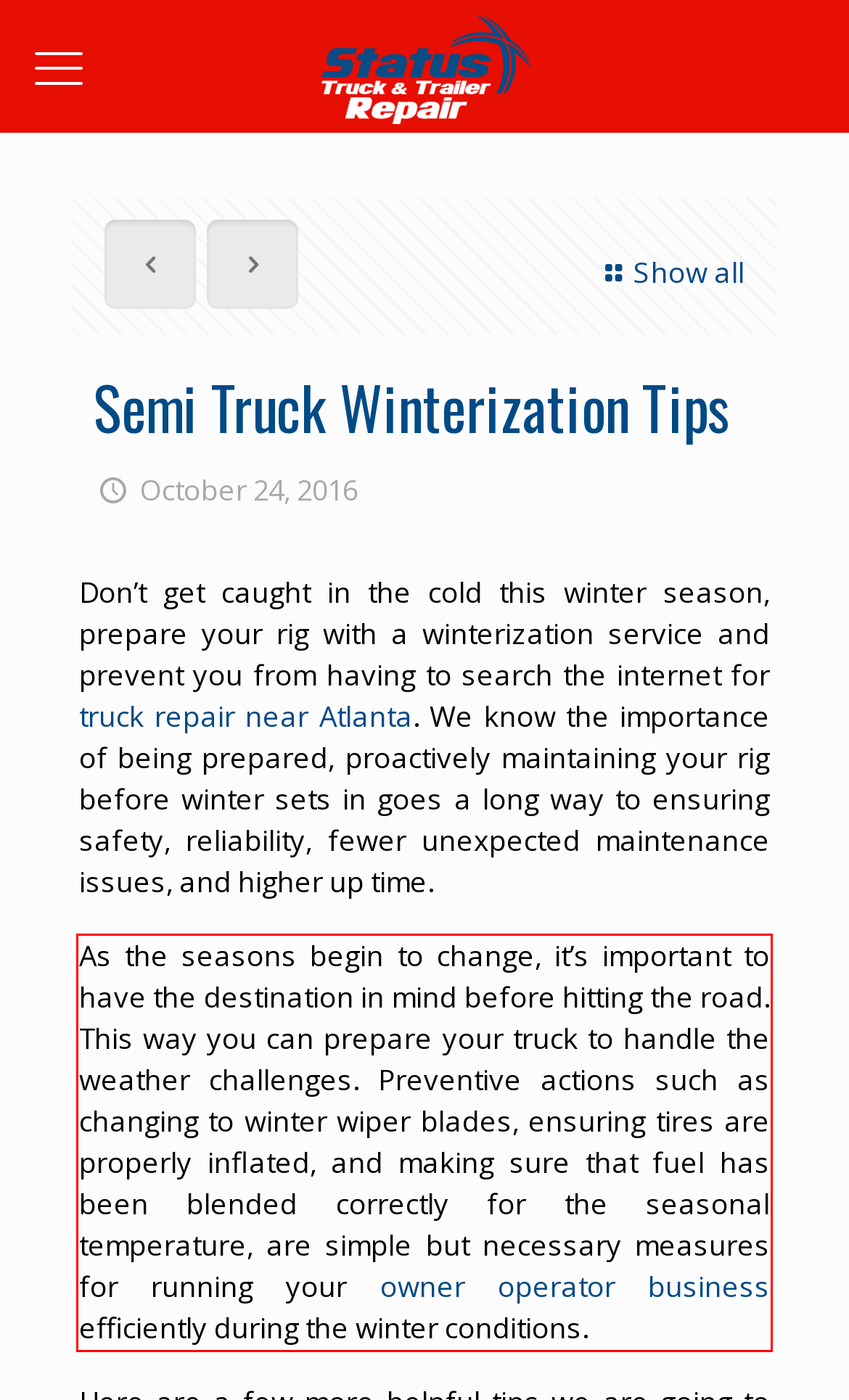Review the screenshot of the webpage and recognize the text inside the red rectangle bounding box. Provide the extracted text content.

As the seasons begin to change, it’s important to have the destination in mind before hitting the road. This way you can prepare your truck to handle the weather challenges. Preventive actions such as changing to winter wiper blades, ensuring tires are properly inflated, and making sure that fuel has been blended correctly for the seasonal temperature, are simple but necessary measures for running your owner operator business efficiently during the winter conditions.